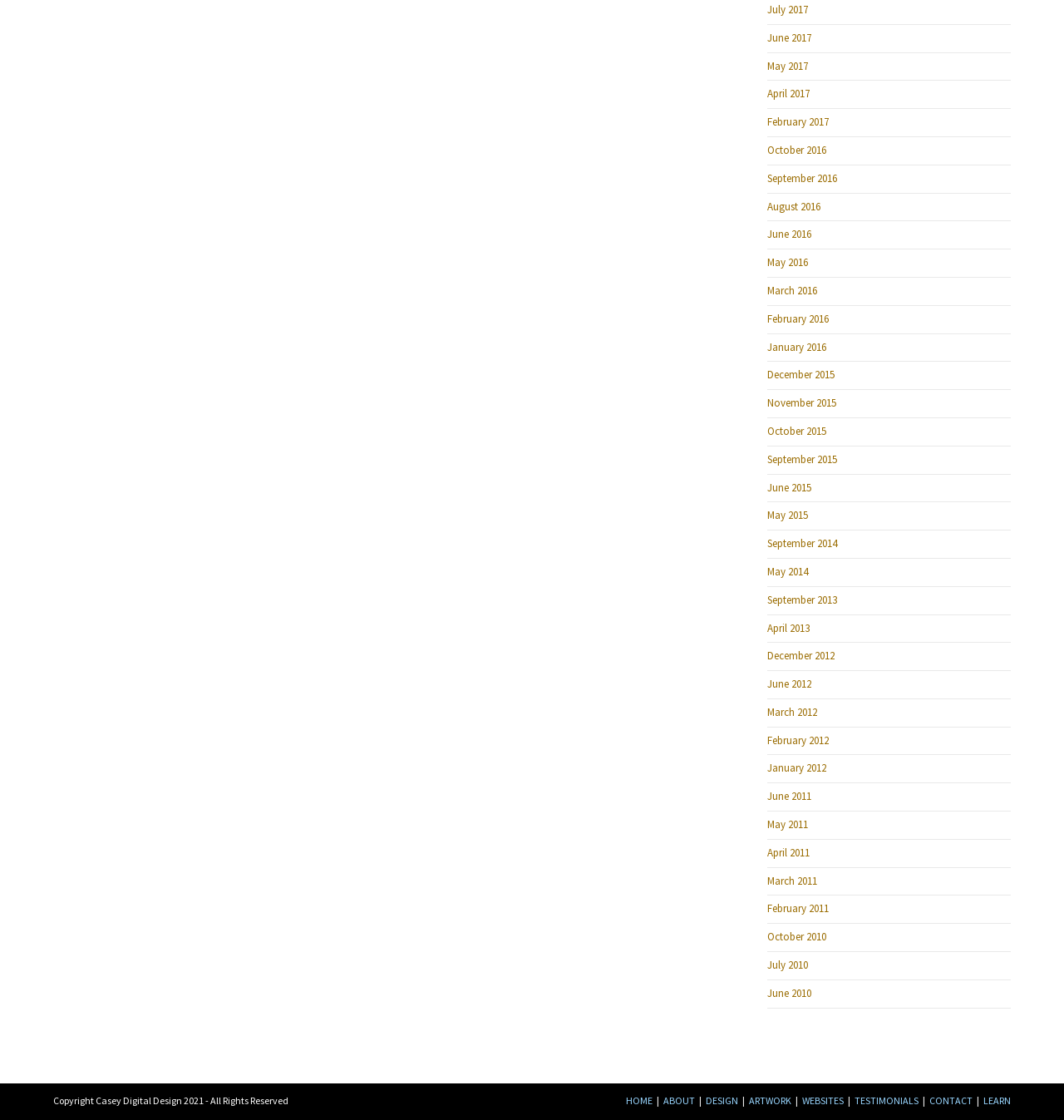Determine the bounding box coordinates for the UI element with the following description: "ABOUT". The coordinates should be four float numbers between 0 and 1, represented as [left, top, right, bottom].

[0.623, 0.977, 0.653, 0.988]